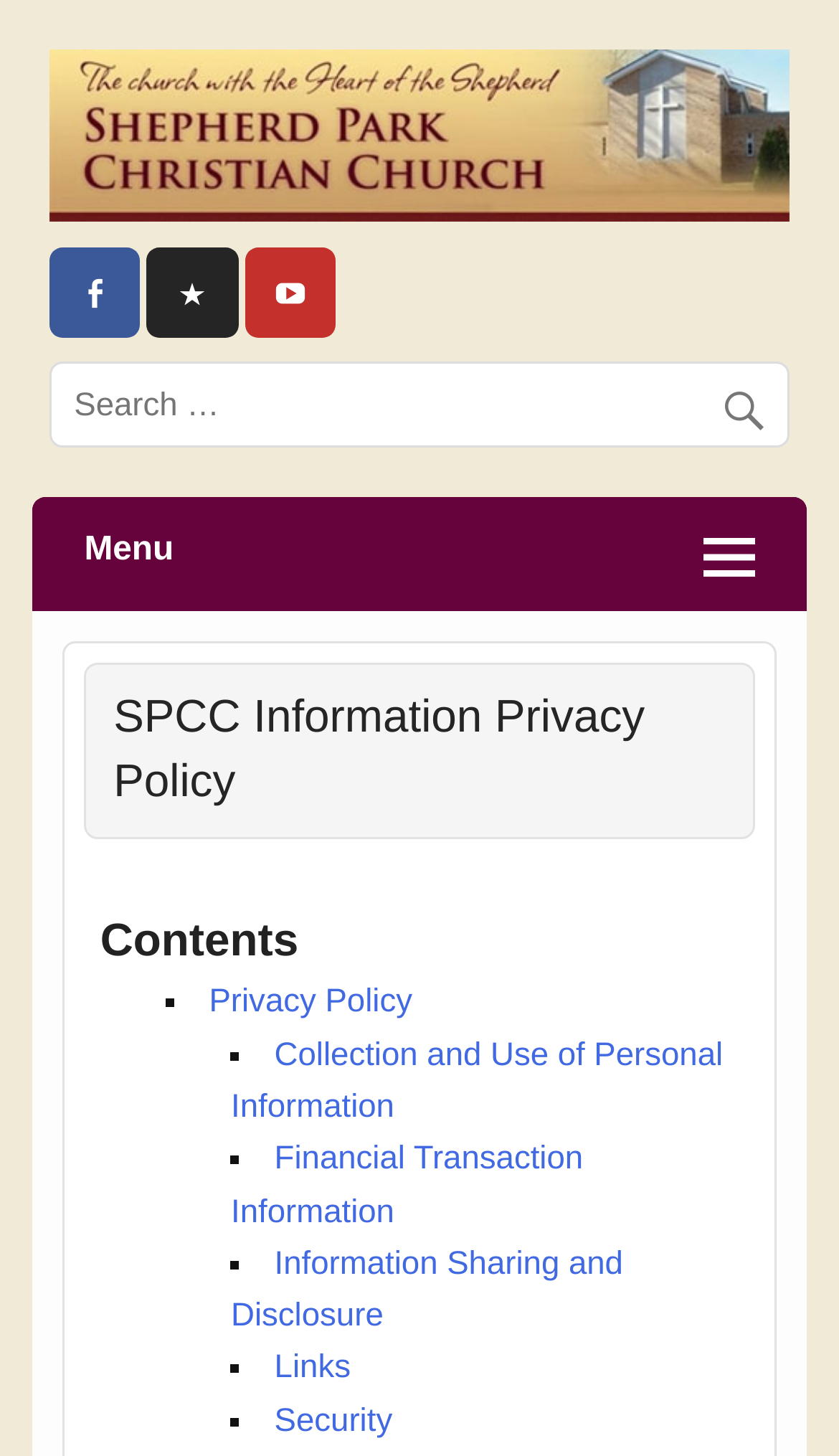Write an elaborate caption that captures the essence of the webpage.

The webpage is about the Information Privacy Policy of Shepherd Park Christian Church (Disciples of Christ). At the top left, there is a church logo image with the text "Shepherd Park Christian Church- The Church with the Heart of the Shepherd". Next to the logo, there is a link to the church's name. Below the logo, there are three social media links represented by icons. 

On the top right, there is a search bar with a search button on the right side, represented by a magnifying glass icon. 

Below the search bar, there is a menu button on the left side, labeled "Menu" with a hamburger icon. 

The main content of the webpage starts with a heading "SPCC Information Privacy Policy" in the middle of the page. Below the heading, there is a subheading "Contents" with a list of links to different sections of the privacy policy, including "Privacy Policy", "Collection and Use of Personal Information", "Financial Transaction Information", "Information Sharing and Disclosure", "Links", and "Security". Each list item is marked with a bullet point.